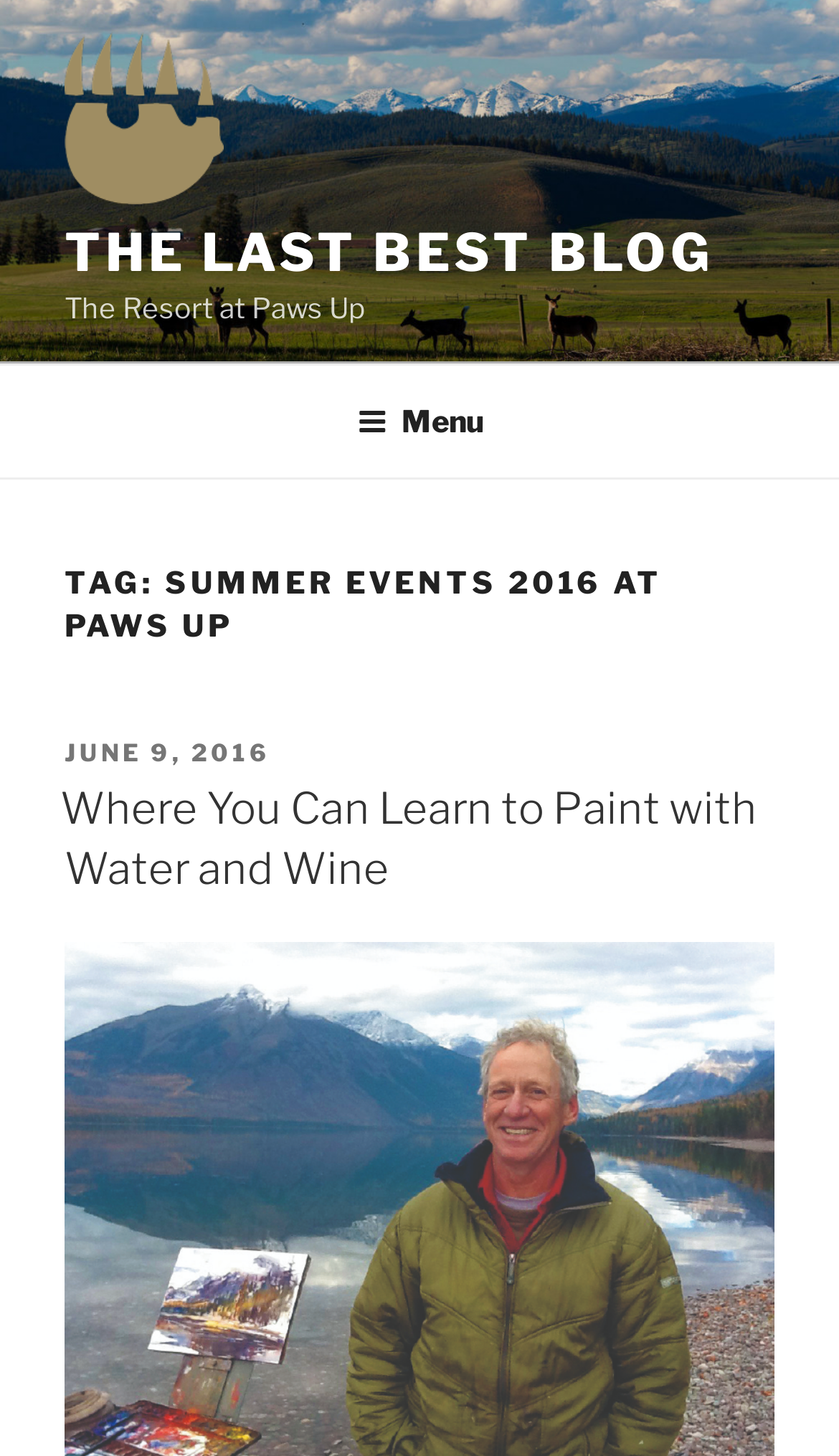Can you determine the main header of this webpage?

TAG: SUMMER EVENTS 2016 AT PAWS UP